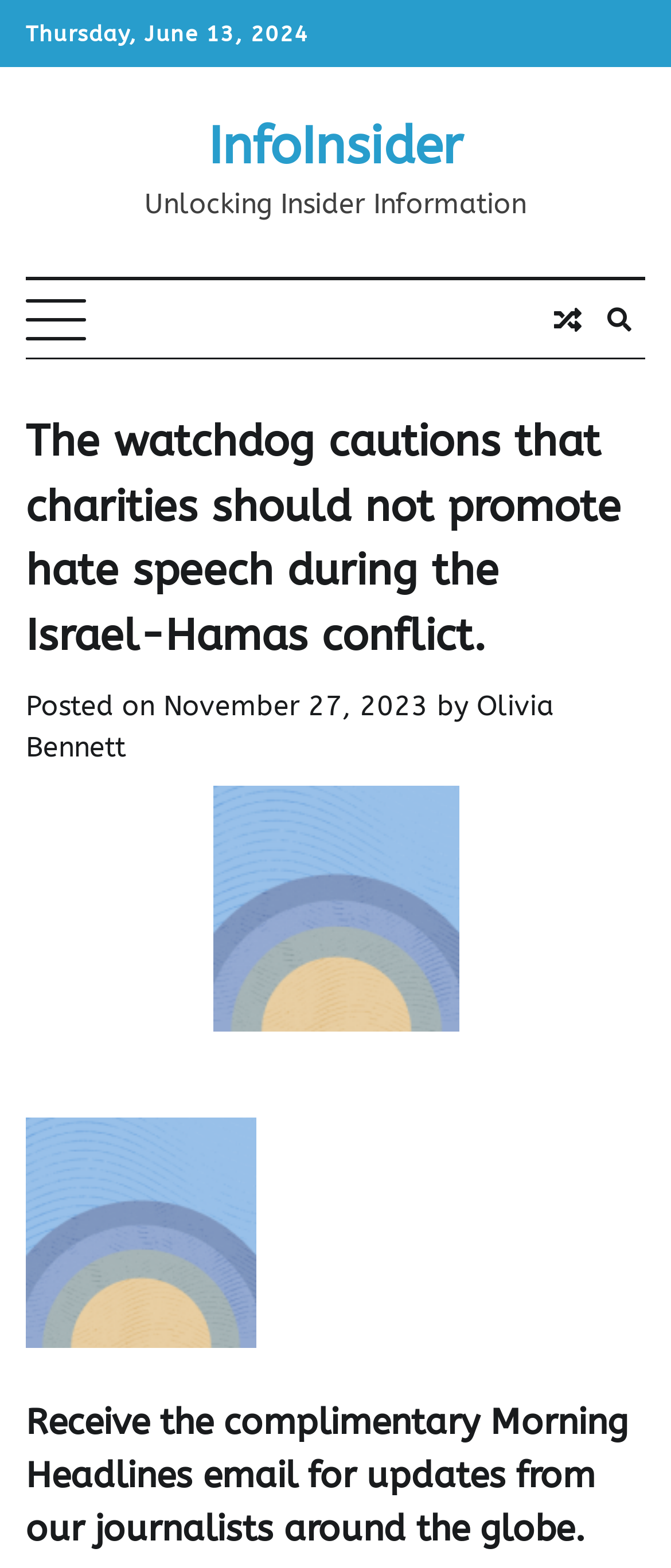Based on the image, give a detailed response to the question: Is there a button to expand the primary menu?

I found a button with no text, but it has a bounding box coordinate and it controls the primary menu, so I infer that it is a button to expand the primary menu.